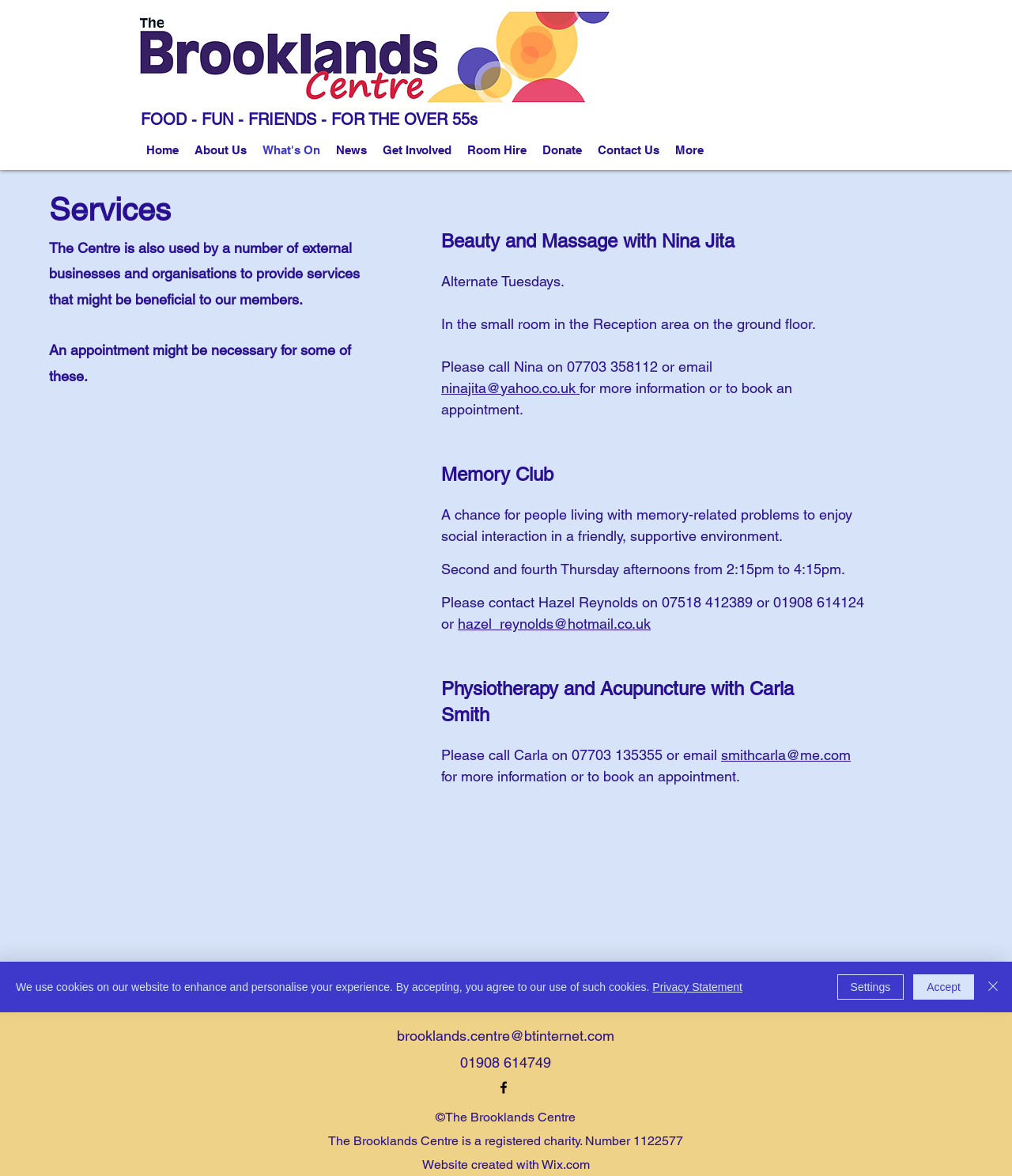Explain the contents of the webpage comprehensively.

The webpage is about the Brooklands Centre, a community center for people over 55. At the top left, there is a Brooklands logo, and next to it, a heading that reads "FOOD - FUN - FRIENDS - FOR THE OVER 55s". Below this, there is a navigation menu with links to different sections of the website, including "Home", "About Us", "What's On", "News", "Get Involved", "Room Hire", "Donate", and "Contact Us".

The main content of the page is divided into sections, each describing a different service offered by the center. The first section has a heading that reads "Services" and explains that the center is used by external businesses and organizations to provide services to its members. 

Below this, there are sections describing specific services, including beauty and massage therapy, a memory club, physiotherapy and acupuncture. Each section provides details about the service, including the provider, contact information, and schedule.

At the bottom of the page, there is a section with contact information, including an email address and phone number. There is also a social media link to Facebook and a copyright notice.

Finally, there is a cookie policy alert at the bottom of the page, which informs users about the use of cookies on the website and provides links to a privacy statement and settings.